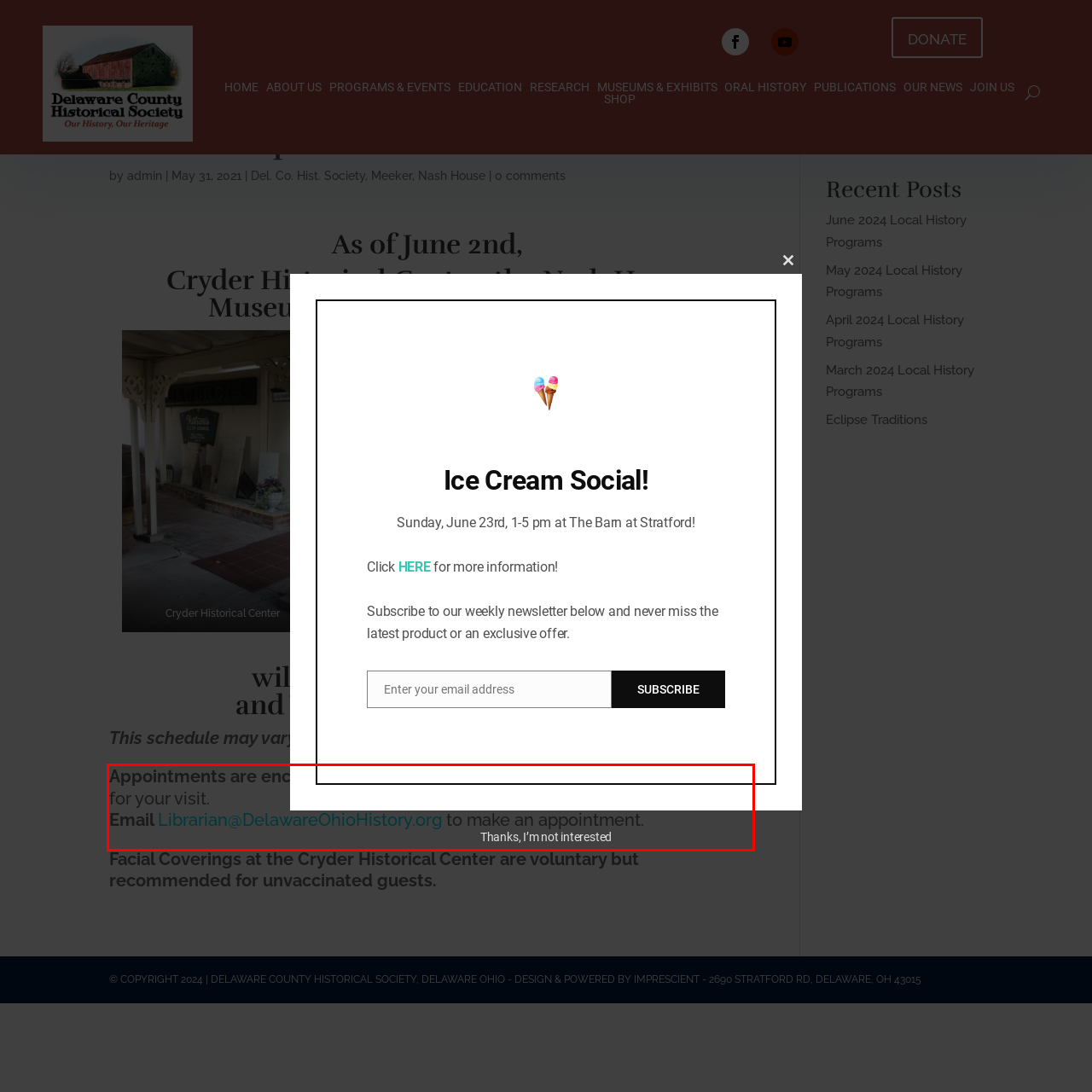Identify and transcribe the text content enclosed by the red bounding box in the given screenshot.

Appointments are encouraged so that we can identify the needed resources for your visit. Email Librarian@DelawareOhioHistory.org to make an appointment.